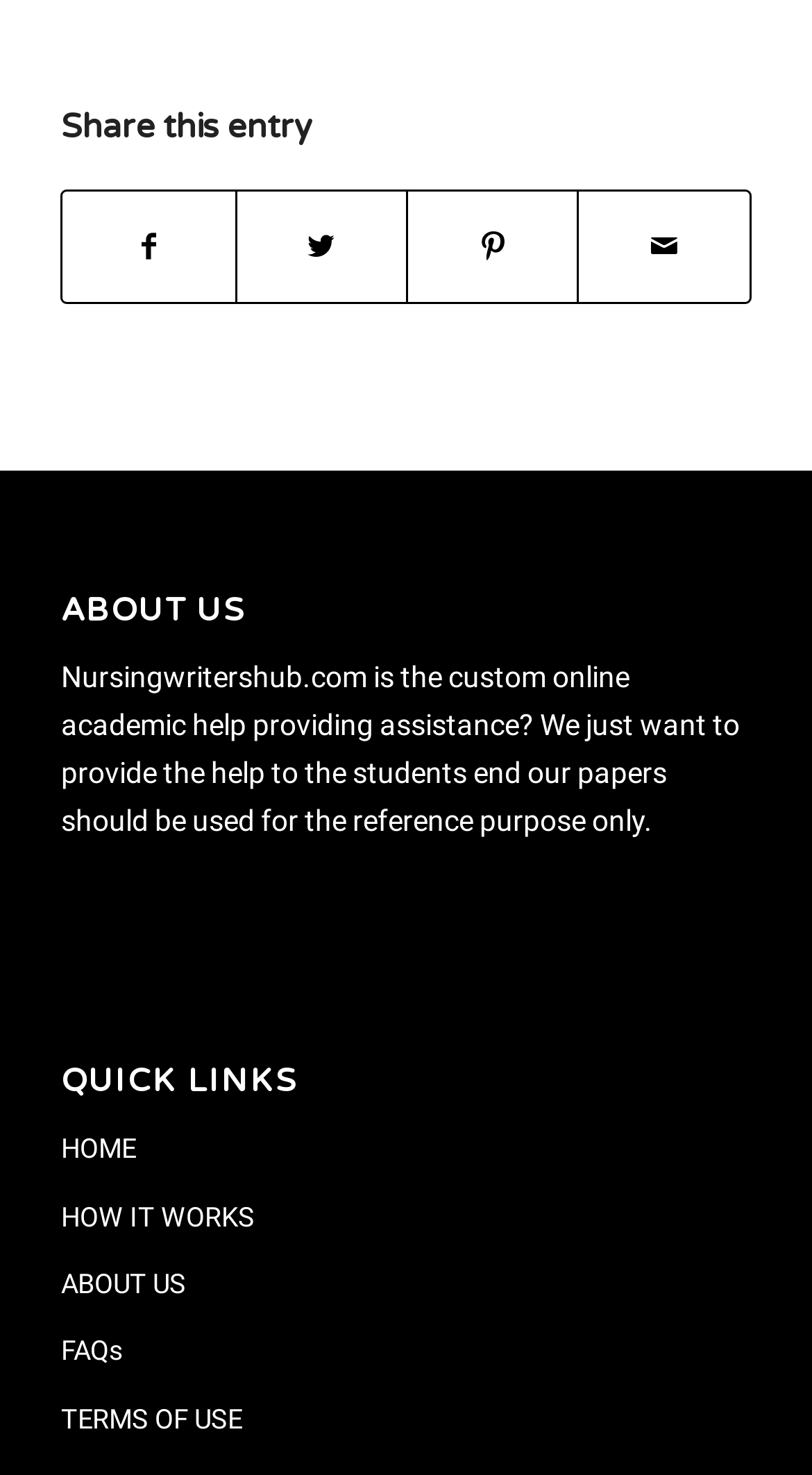Specify the bounding box coordinates of the region I need to click to perform the following instruction: "Read about 'ABOUT US'". The coordinates must be four float numbers in the range of 0 to 1, i.e., [left, top, right, bottom].

[0.075, 0.402, 0.925, 0.426]